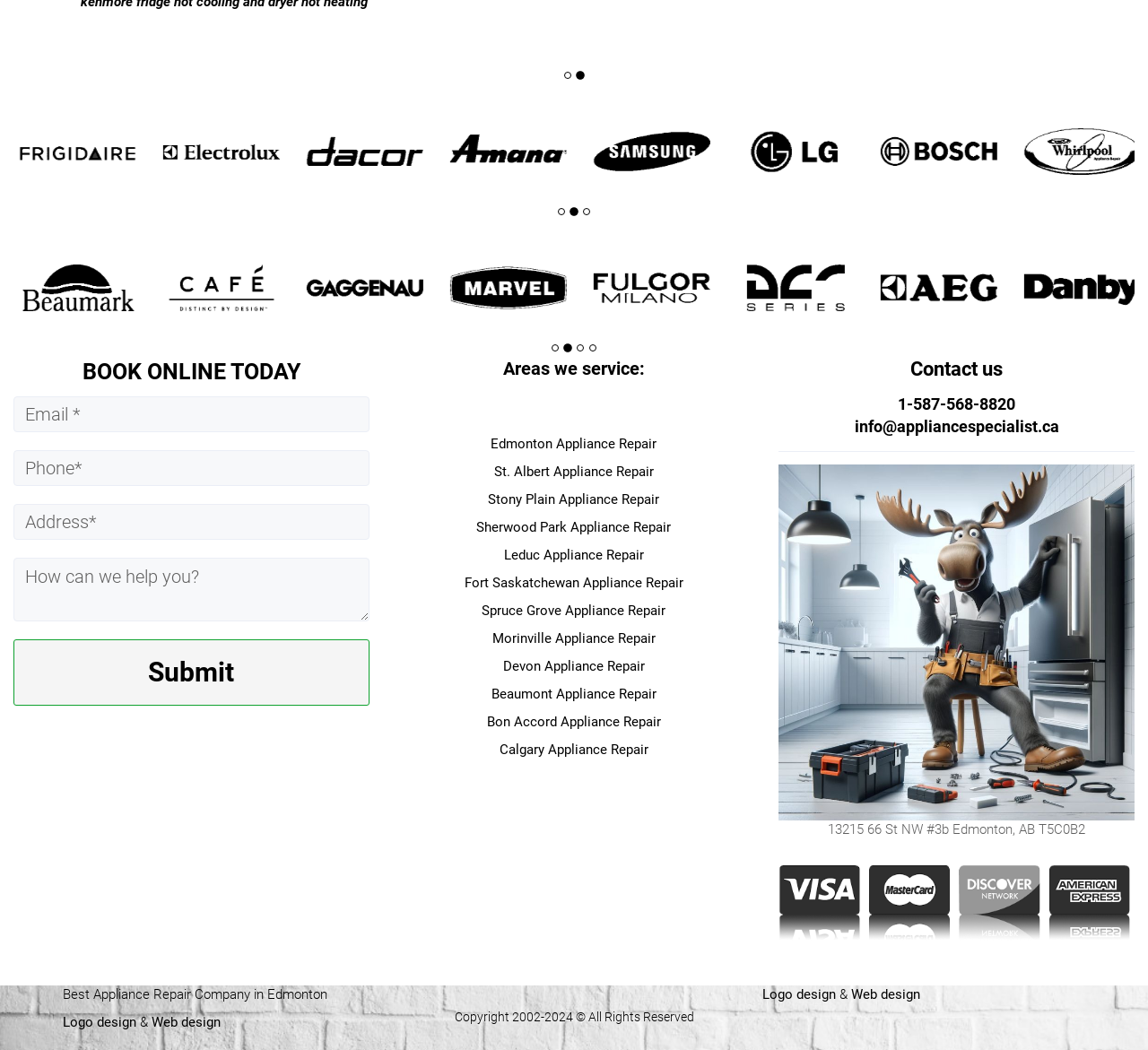Locate the bounding box coordinates of the clickable region to complete the following instruction: "Call the phone number 1-587-568-8820."

[0.782, 0.375, 0.884, 0.393]